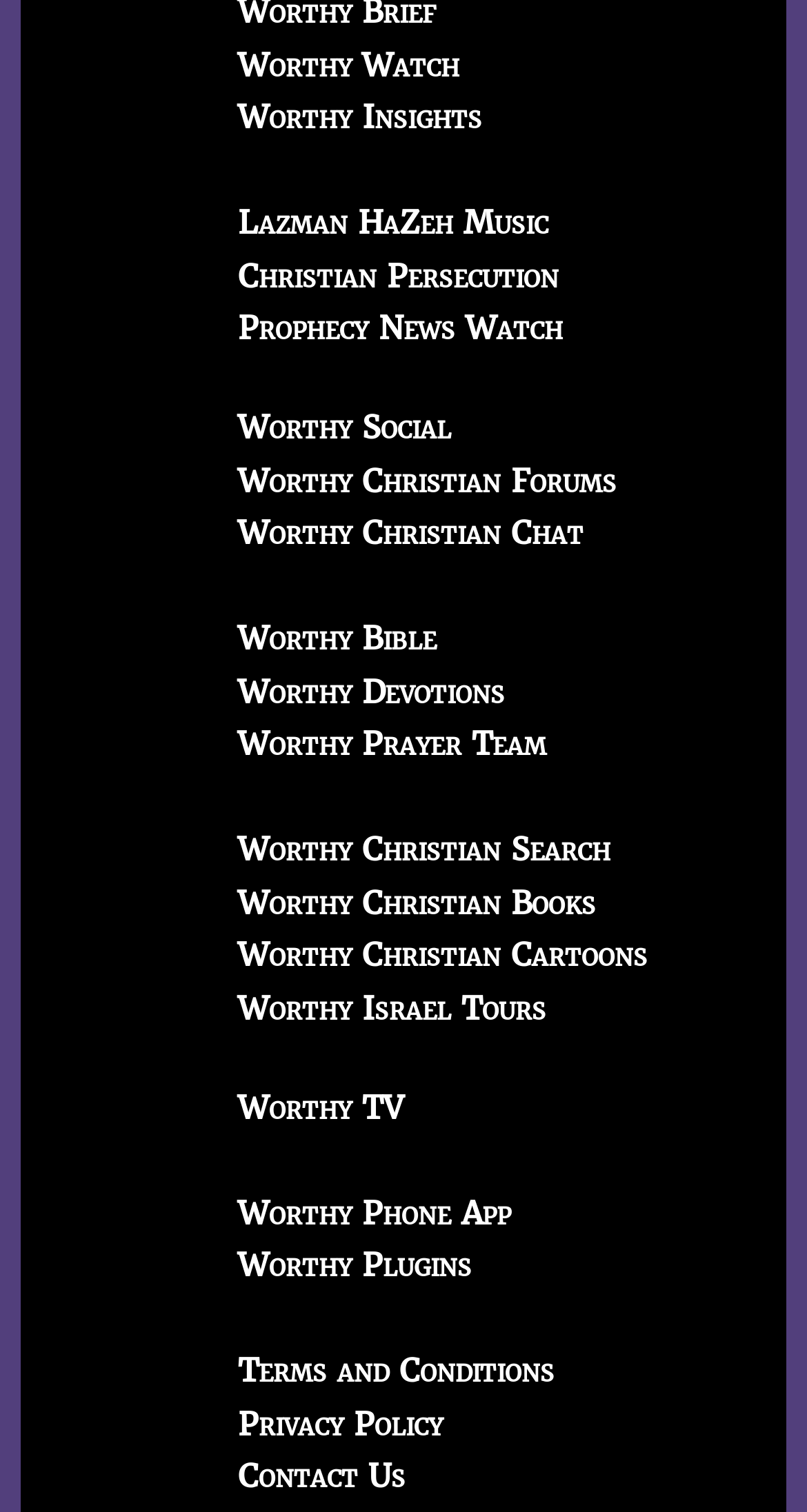Determine the bounding box coordinates of the UI element that matches the following description: "Lazman HaZeh Music". The coordinates should be four float numbers between 0 and 1 in the format [left, top, right, bottom].

[0.295, 0.134, 0.679, 0.16]